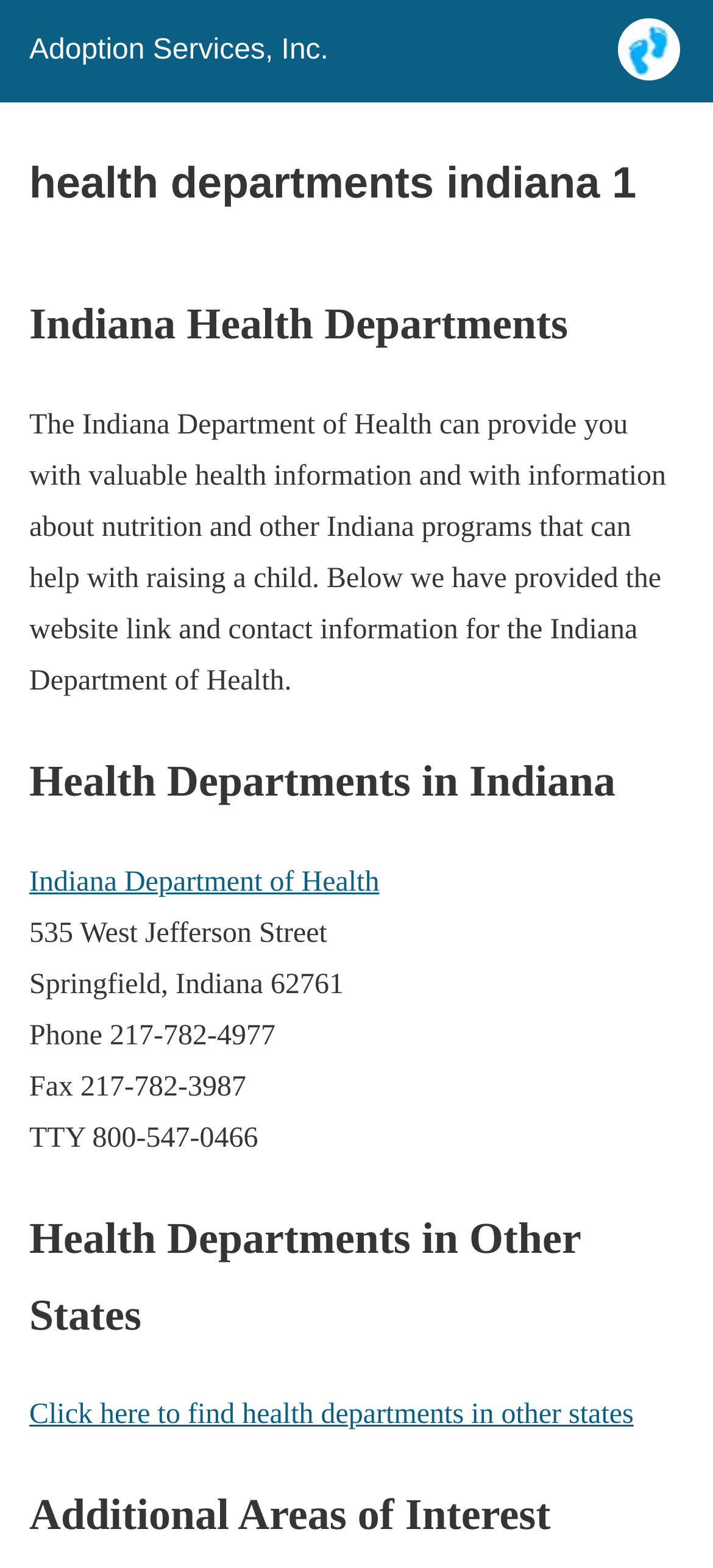Please determine the bounding box coordinates for the element with the description: "Adoption Services, Inc.".

[0.041, 0.022, 0.461, 0.042]